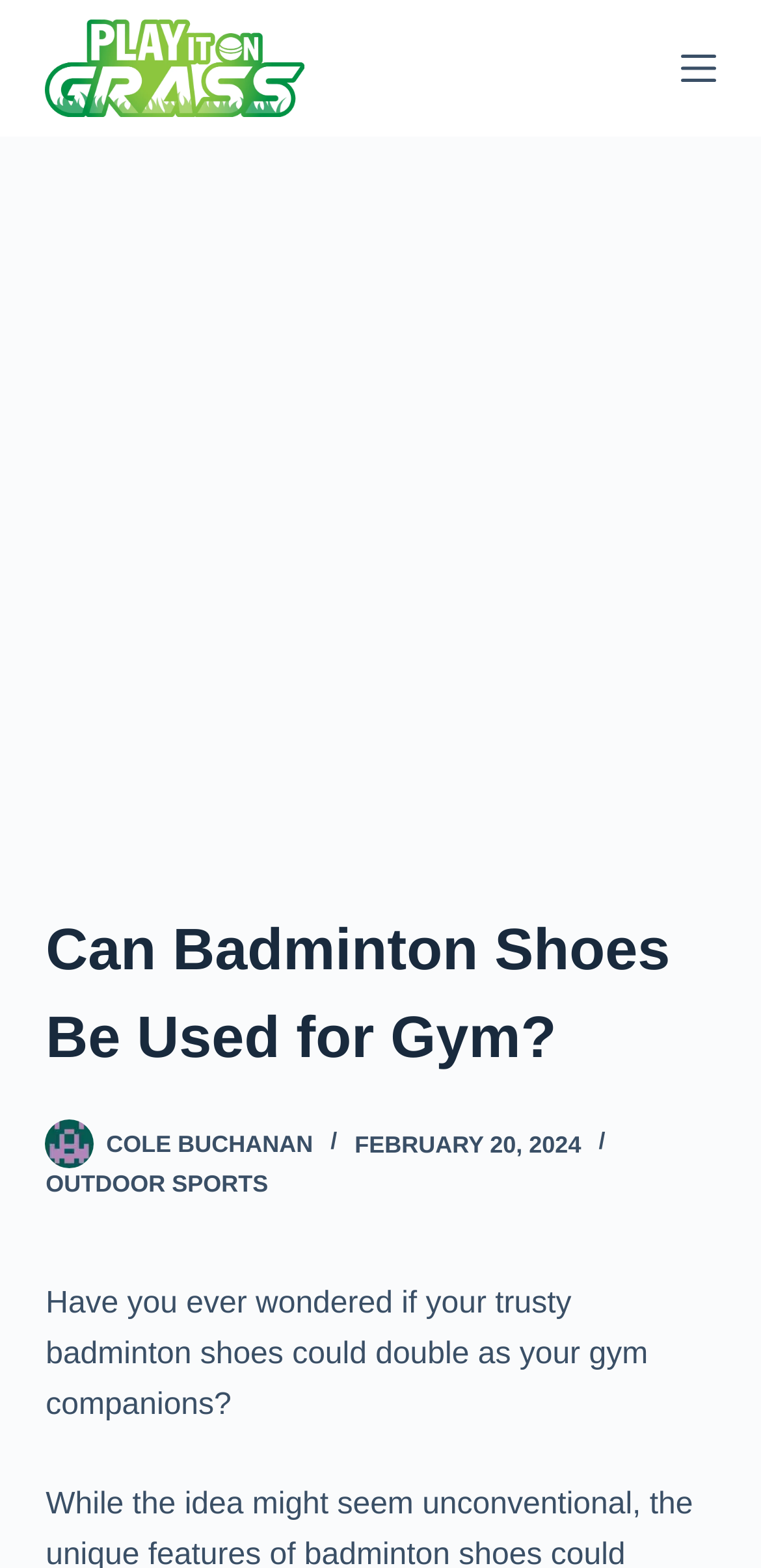Give a detailed overview of the webpage's appearance and contents.

The webpage is about exploring the possibility of using badminton shoes for gym workouts. At the top left corner, there is a link to skip to the content, and next to it, a link to the website "Playitongrass.com" accompanied by an image of the website's logo. On the top right corner, there is a button labeled "Menu".

Below the top section, there is a large advertisement iframe that spans the entire width of the page. Within the iframe, there is a header section that contains the title "Can Badminton Shoes Be Used for Gym?" in a large font size. Below the title, there are links to the author "Cole Buchanan" with a small image, and another link to the author's name in a larger font size. Next to the author's links, there is a timestamp indicating the publication date "FEBRUARY 20, 2024". 

Further down, there is a link to the category "OUTDOOR SPORTS". The main content of the webpage starts with a paragraph of text that asks a question about using badminton shoes in the gym, which is positioned below the header section and above the midpoint of the page.